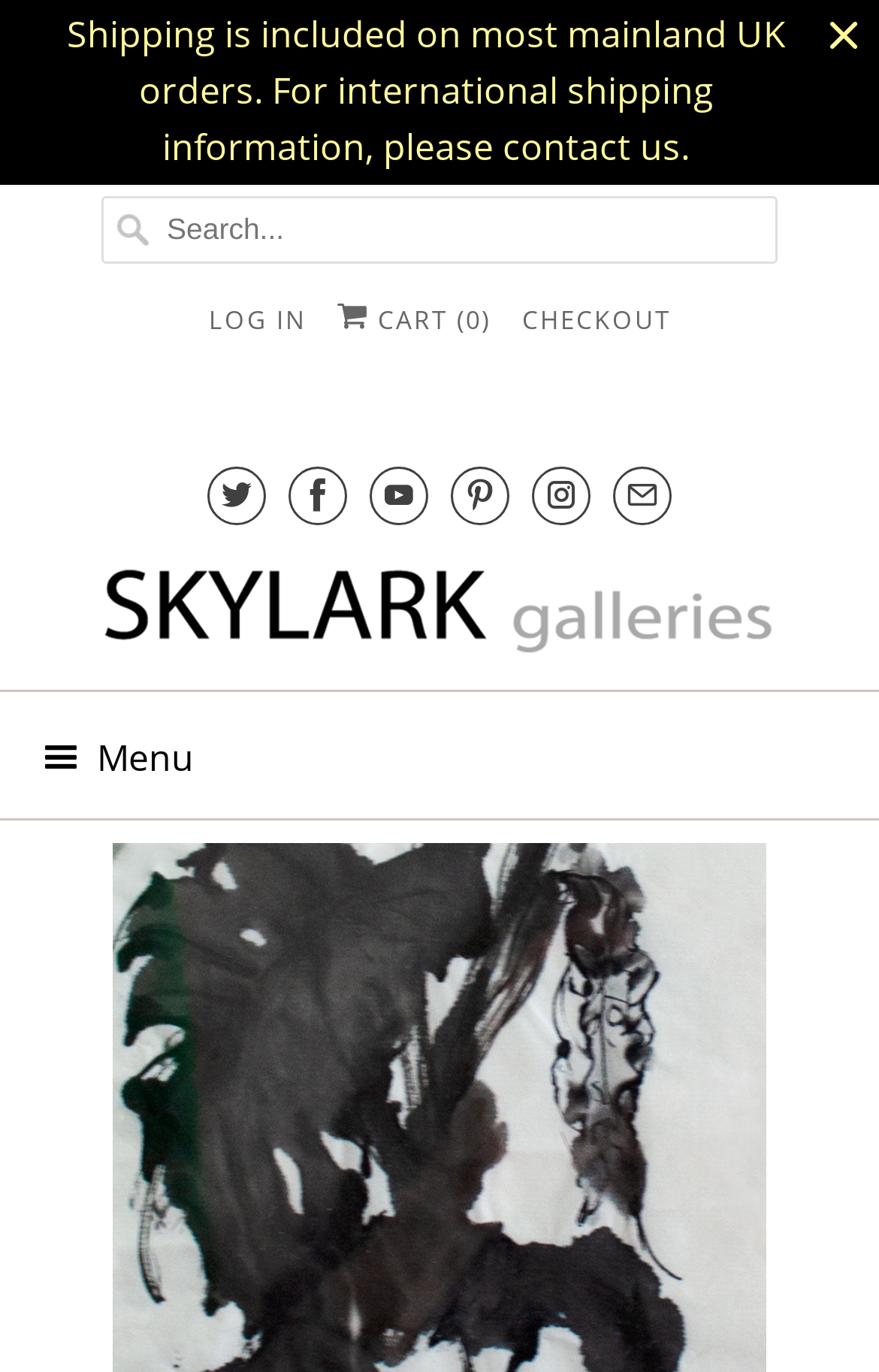Can you provide the bounding box coordinates for the element that should be clicked to implement the instruction: "visit Skylark Galleries"?

[0.115, 0.413, 0.885, 0.478]